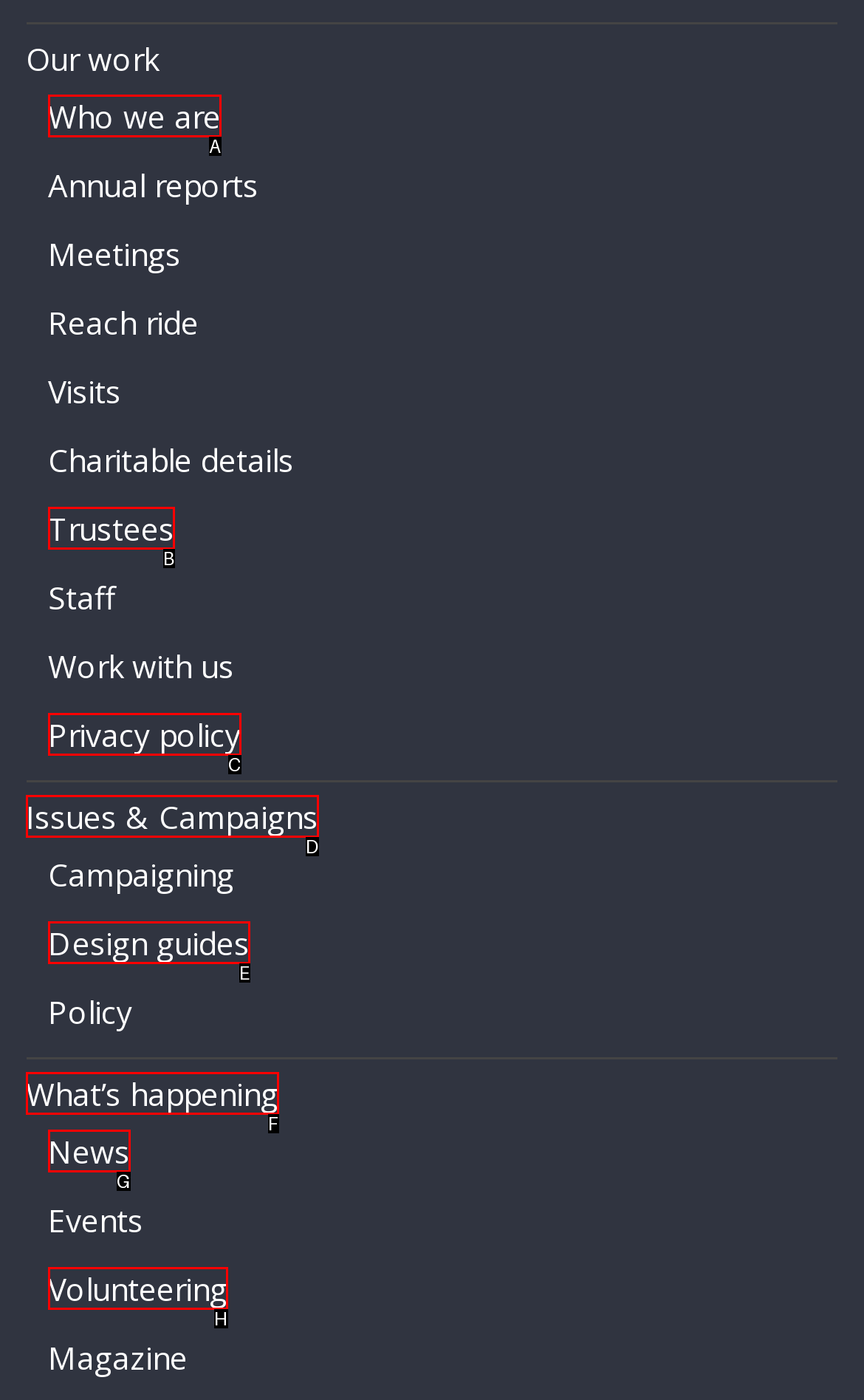Based on the element description: Design guides, choose the best matching option. Provide the letter of the option directly.

E